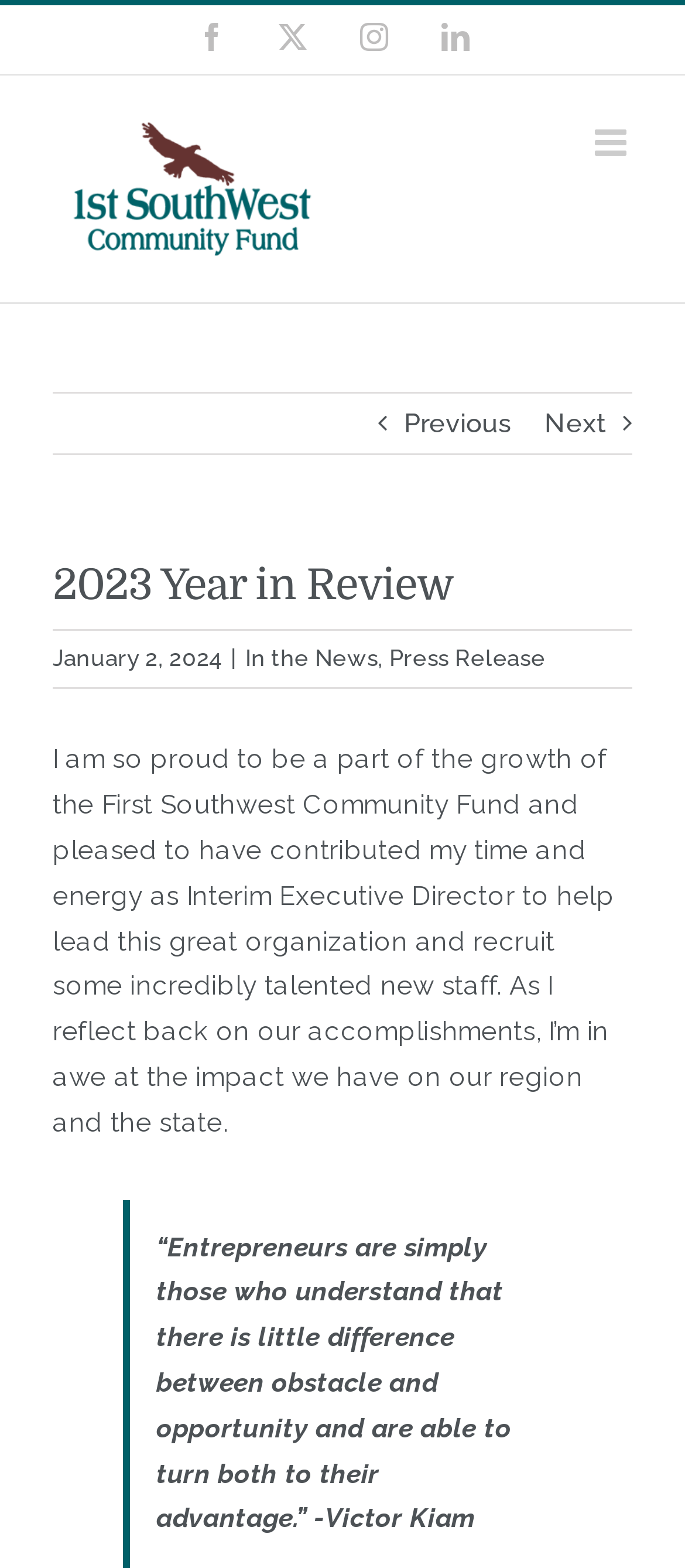Using the provided element description "In the News", determine the bounding box coordinates of the UI element.

[0.358, 0.411, 0.552, 0.428]